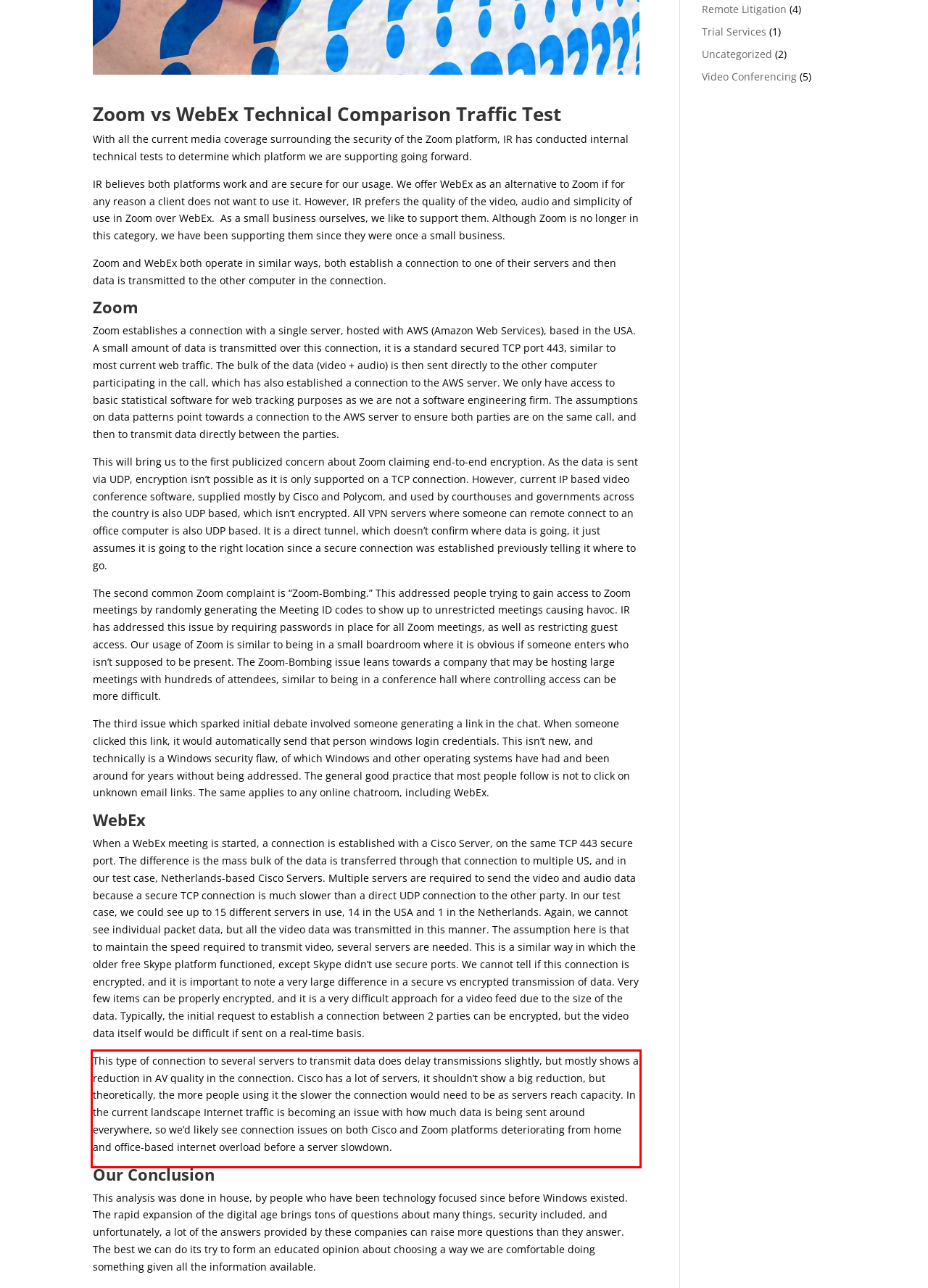The screenshot provided shows a webpage with a red bounding box. Apply OCR to the text within this red bounding box and provide the extracted content.

This type of connection to several servers to transmit data does delay transmissions slightly, but mostly shows a reduction in AV quality in the connection. Cisco has a lot of servers, it shouldn’t show a big reduction, but theoretically, the more people using it the slower the connection would need to be as servers reach capacity. In the current landscape Internet traffic is becoming an issue with how much data is being sent around everywhere, so we’d likely see connection issues on both Cisco and Zoom platforms deteriorating from home and office-based internet overload before a server slowdown.